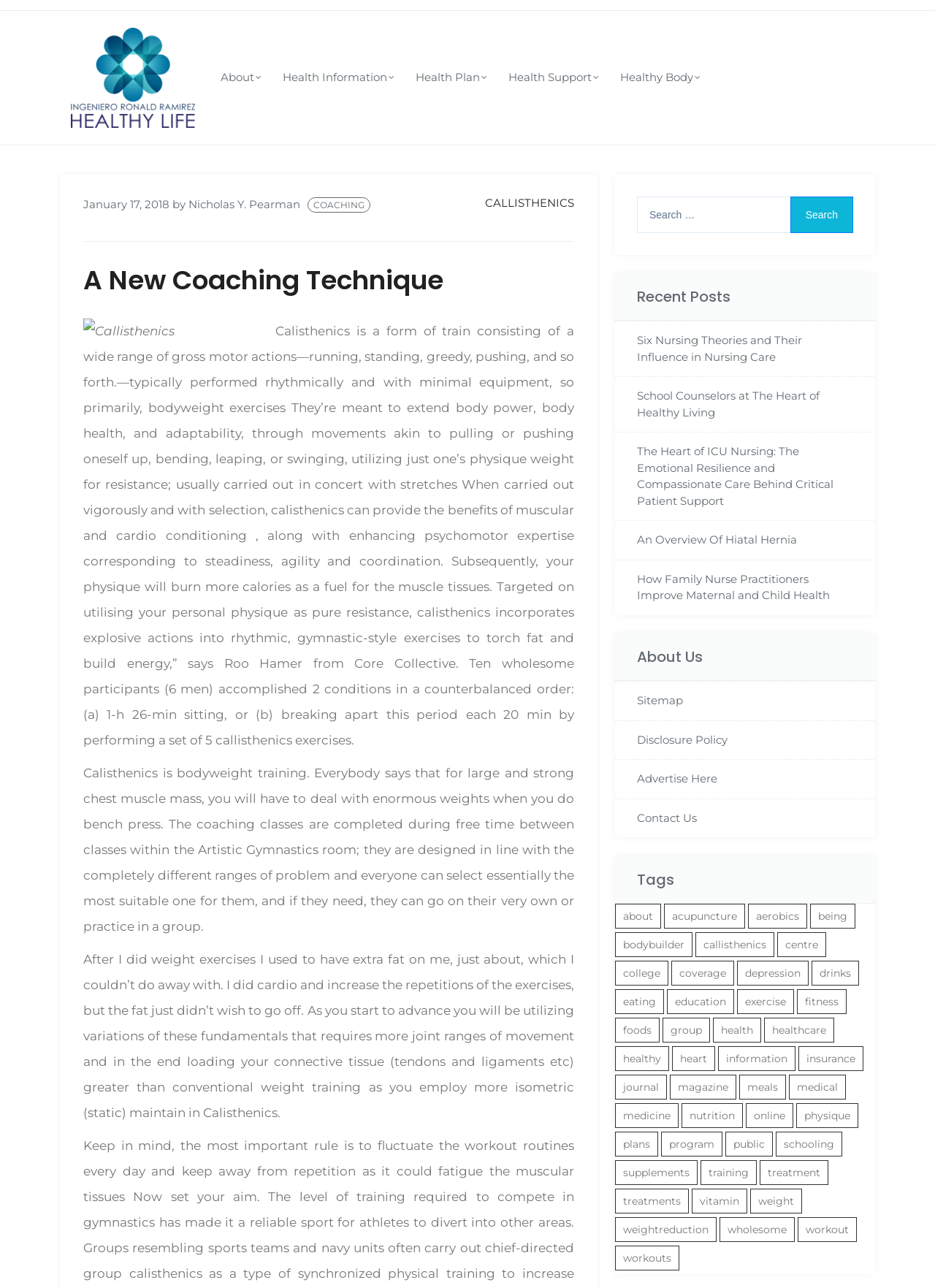Determine the coordinates of the bounding box that should be clicked to complete the instruction: "Learn about Health Information". The coordinates should be represented by four float numbers between 0 and 1: [left, top, right, bottom].

[0.287, 0.039, 0.426, 0.081]